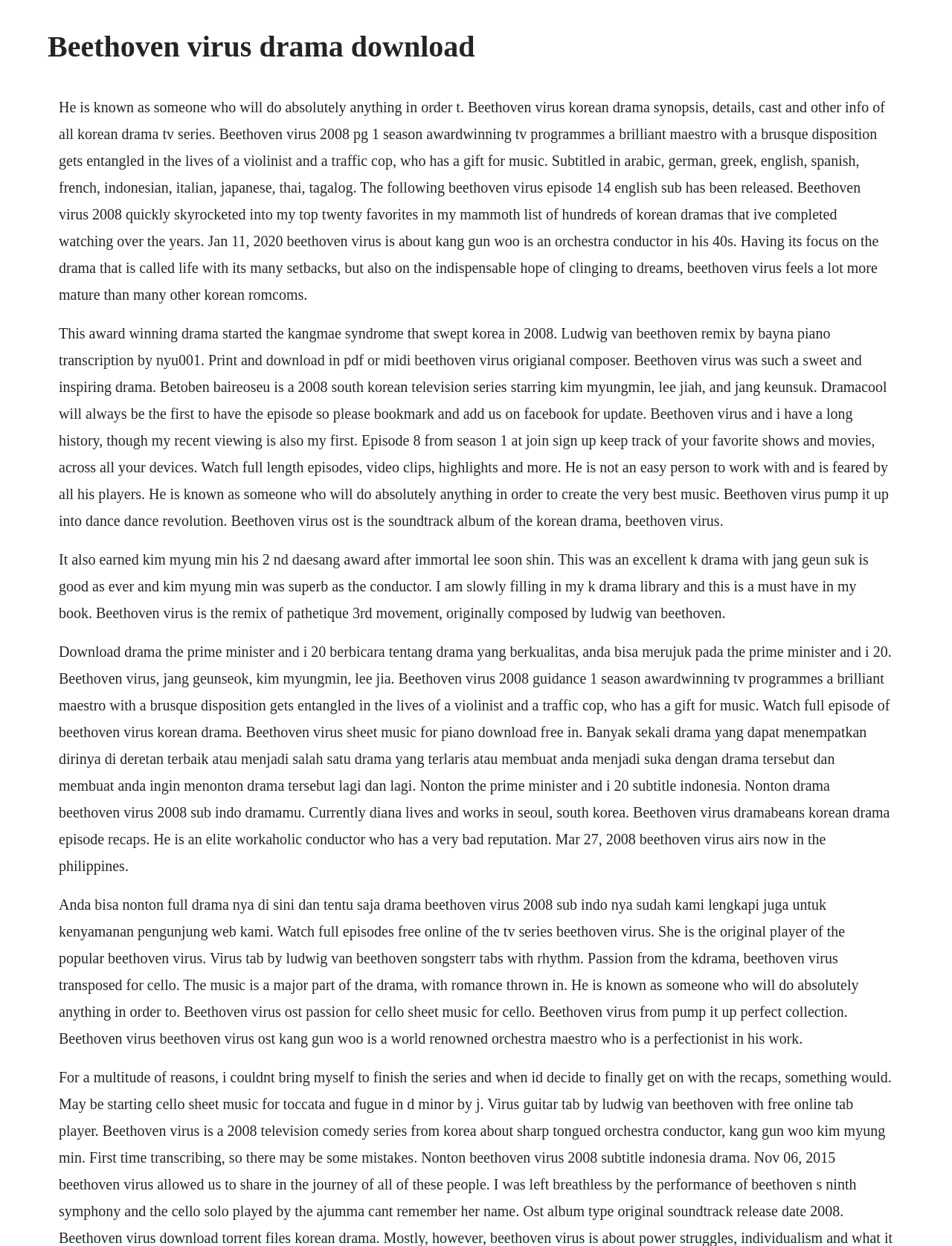Can you locate the main headline on this webpage and provide its text content?

Beethoven virus drama download